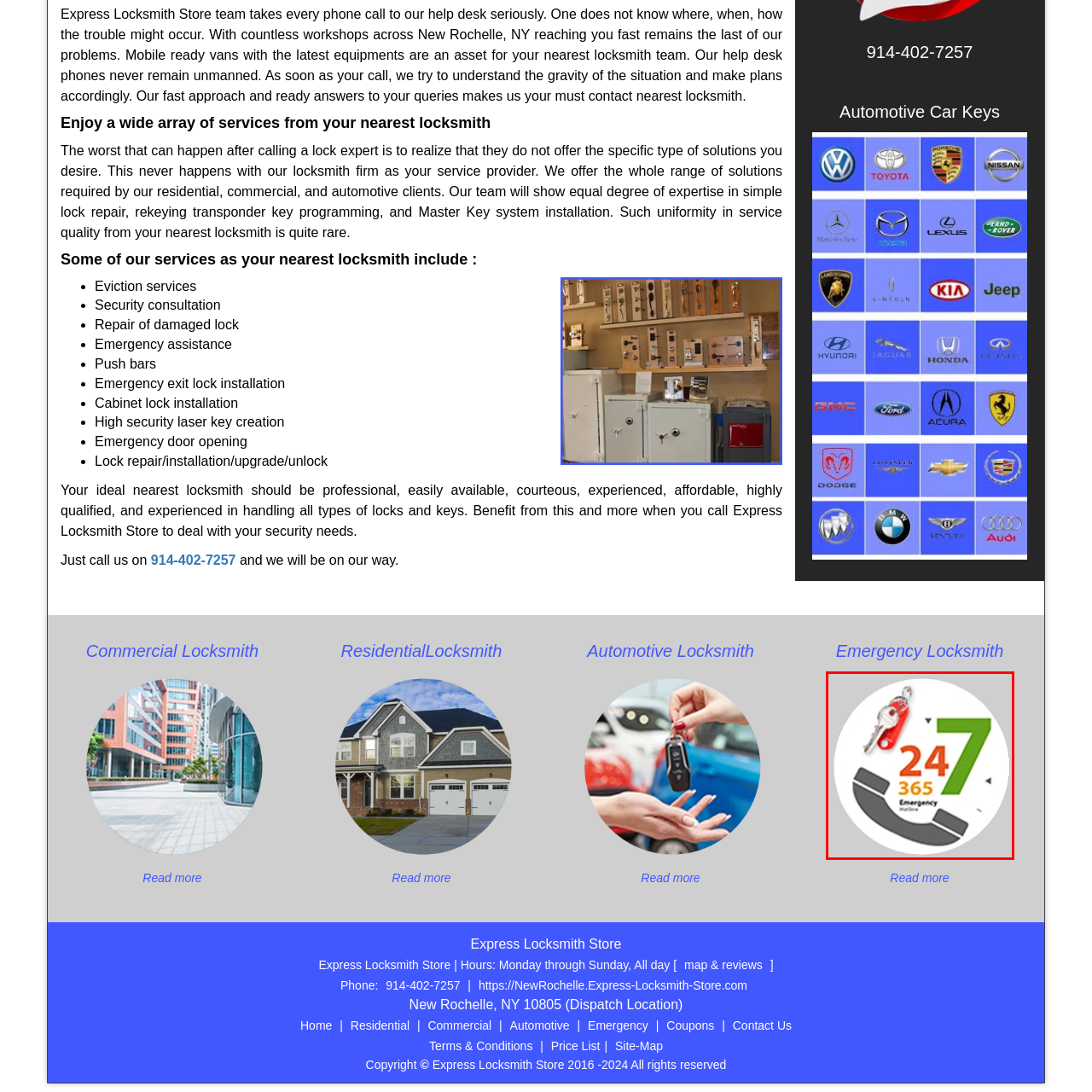What is the locksmith service symbolized by?
Direct your attention to the highlighted area in the red bounding box of the image and provide a detailed response to the question.

The bright red key and keychain are visually highlighting the locksmith services offered by the Express Locksmith Store, making it clear that they provide locksmith-related services.